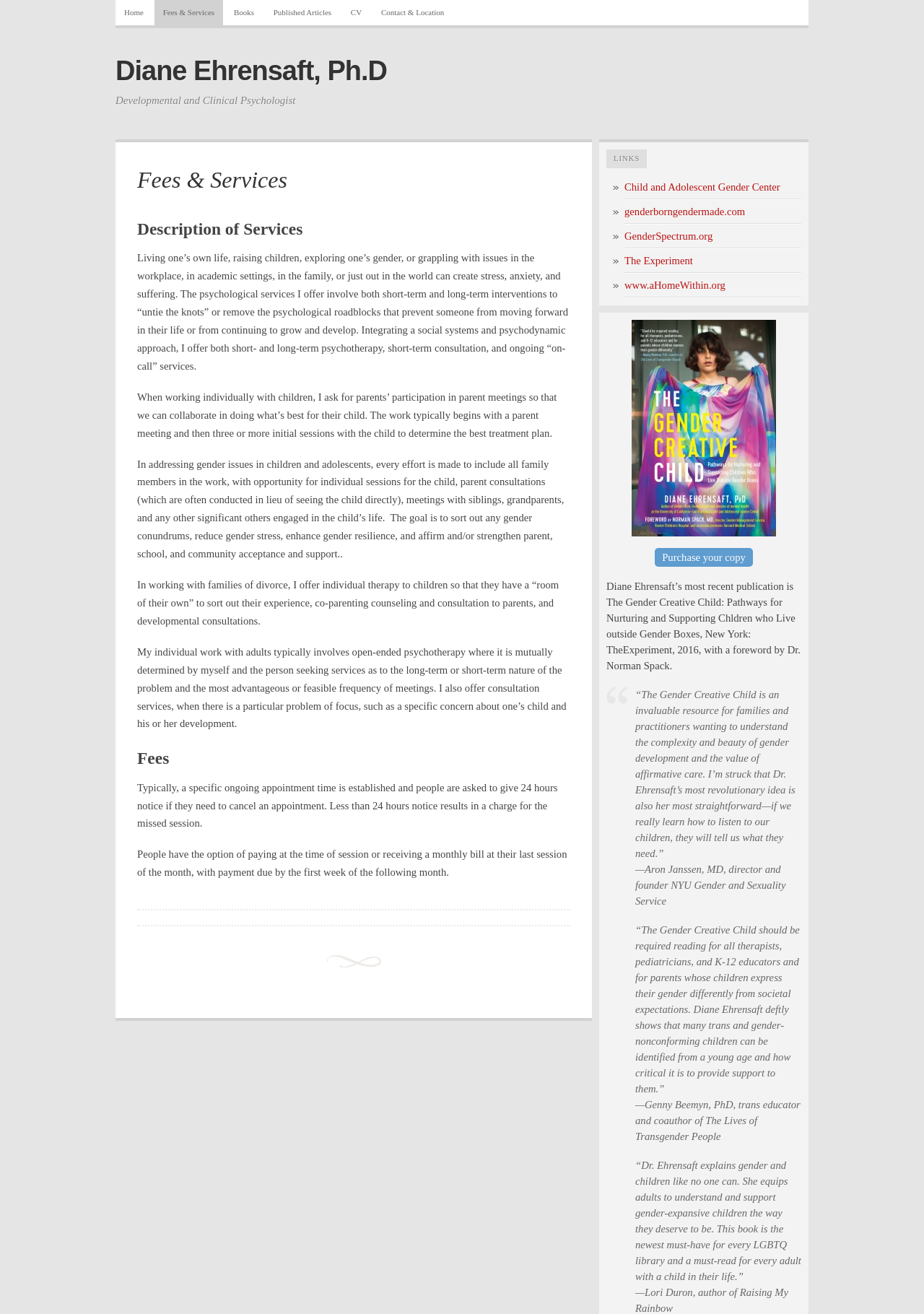What is the purpose of parent meetings in working with children?
Look at the image and answer with only one word or phrase.

To collaborate in doing what's best for the child